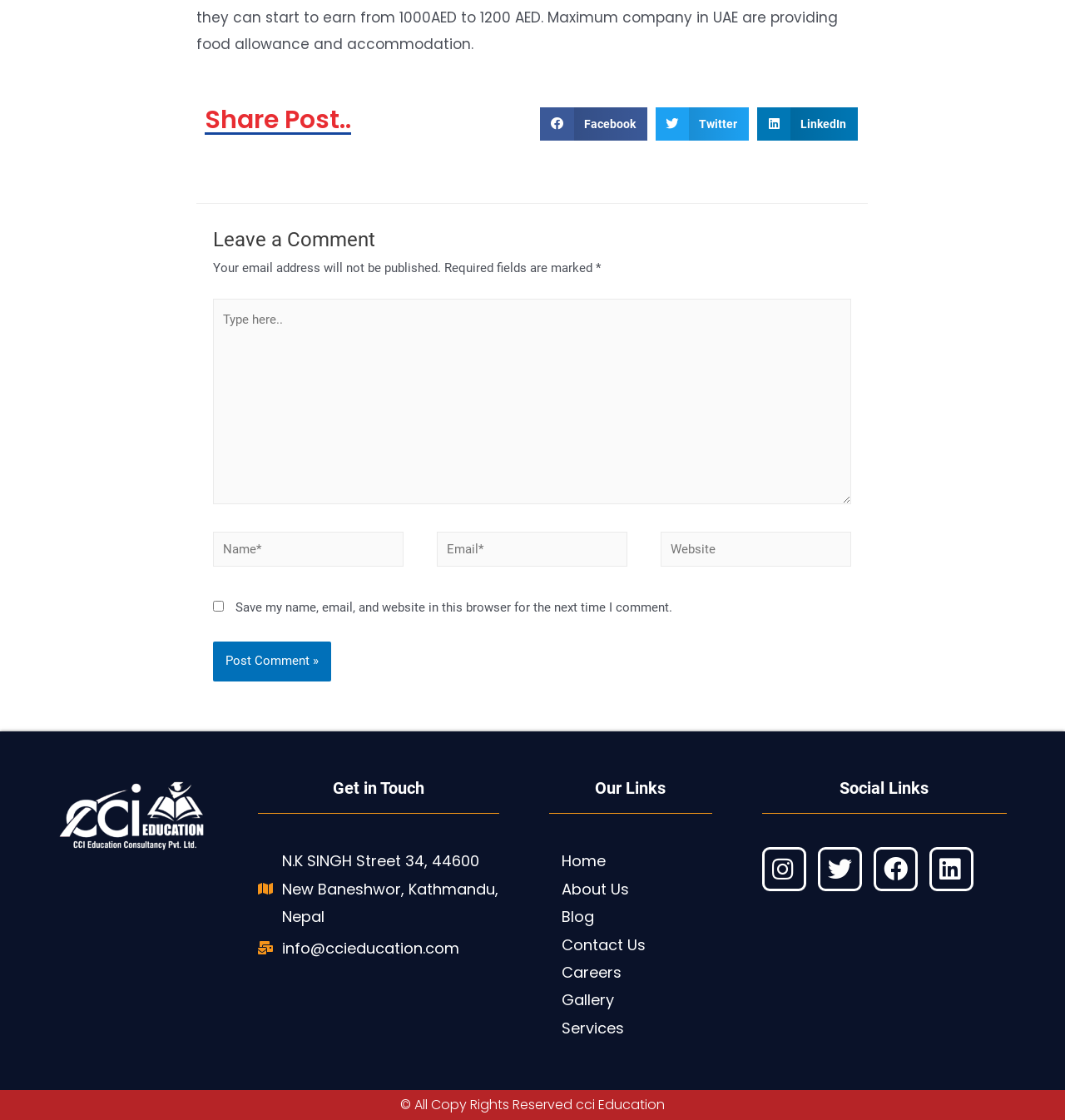Point out the bounding box coordinates of the section to click in order to follow this instruction: "Leave a comment".

[0.2, 0.182, 0.799, 0.229]